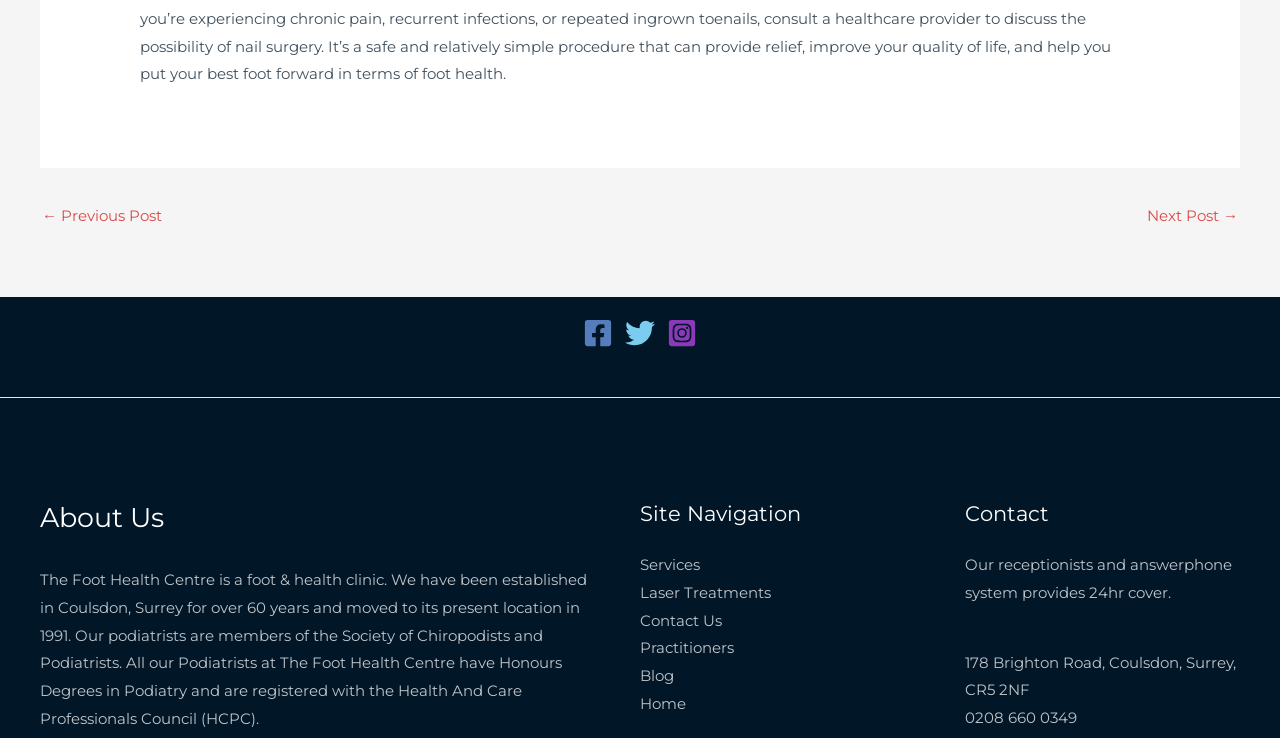Highlight the bounding box coordinates of the region I should click on to meet the following instruction: "contact us".

[0.754, 0.96, 0.841, 0.985]